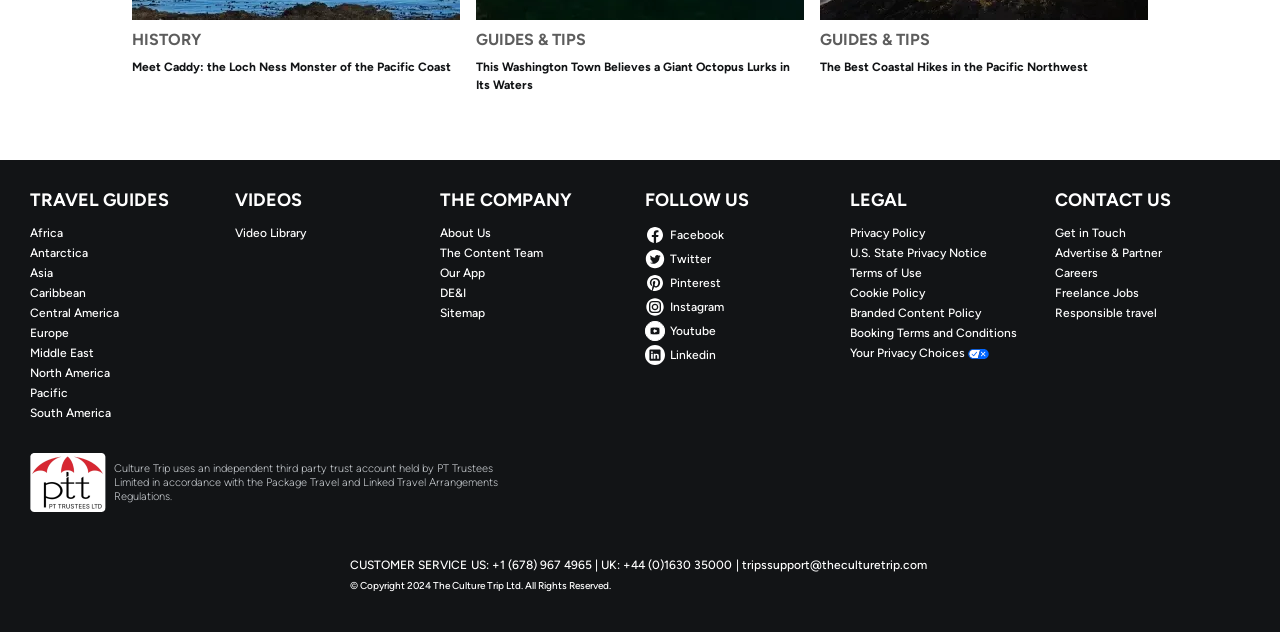Show the bounding box coordinates for the element that needs to be clicked to execute the following instruction: "View the 'Video Library'". Provide the coordinates in the form of four float numbers between 0 and 1, i.e., [left, top, right, bottom].

[0.184, 0.356, 0.336, 0.381]